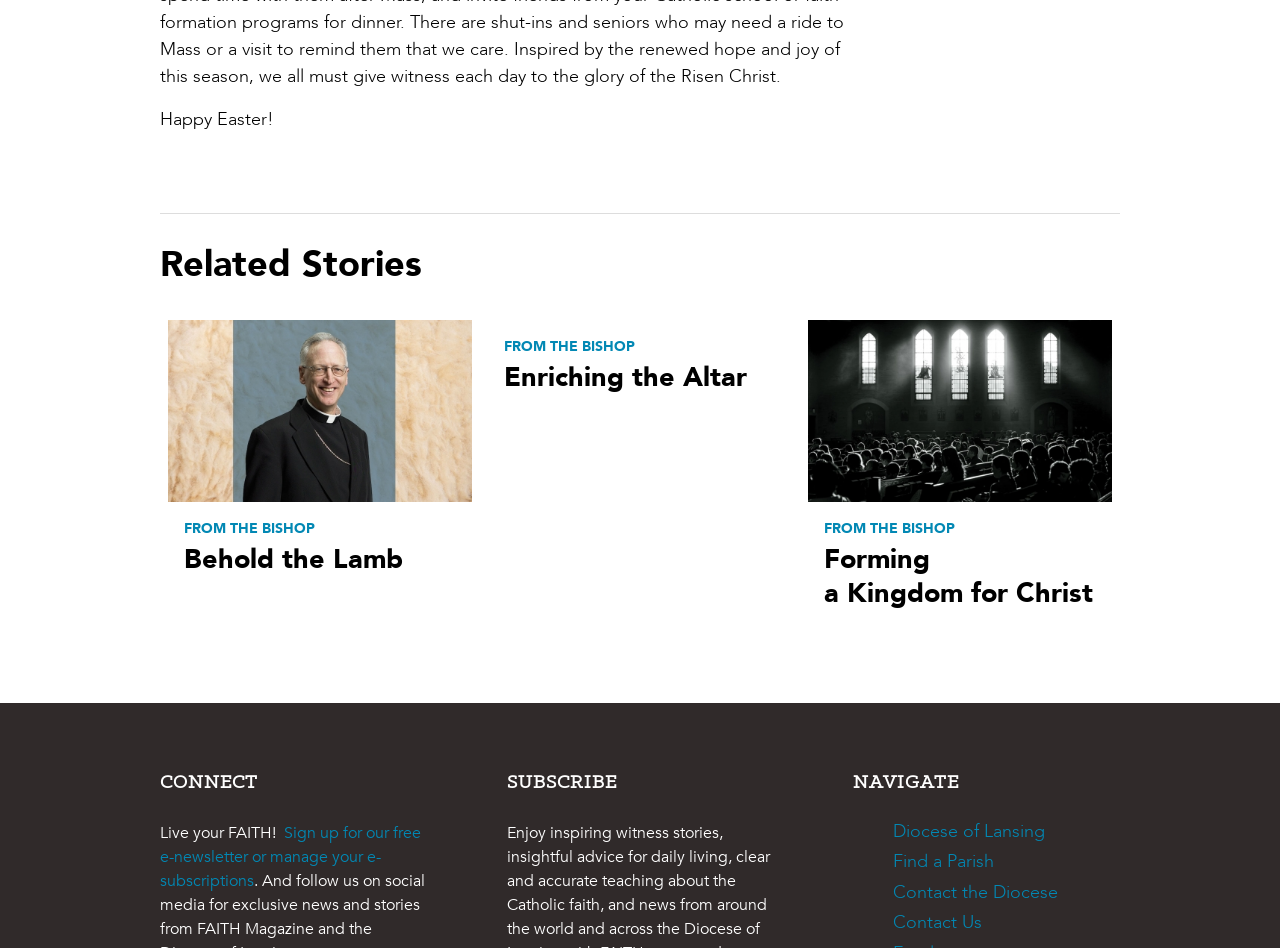For the following element description, predict the bounding box coordinates in the format (top-left x, top-left y, bottom-right x, bottom-right y). All values should be floating point numbers between 0 and 1. Description: Find a Parish

[0.698, 0.896, 0.777, 0.922]